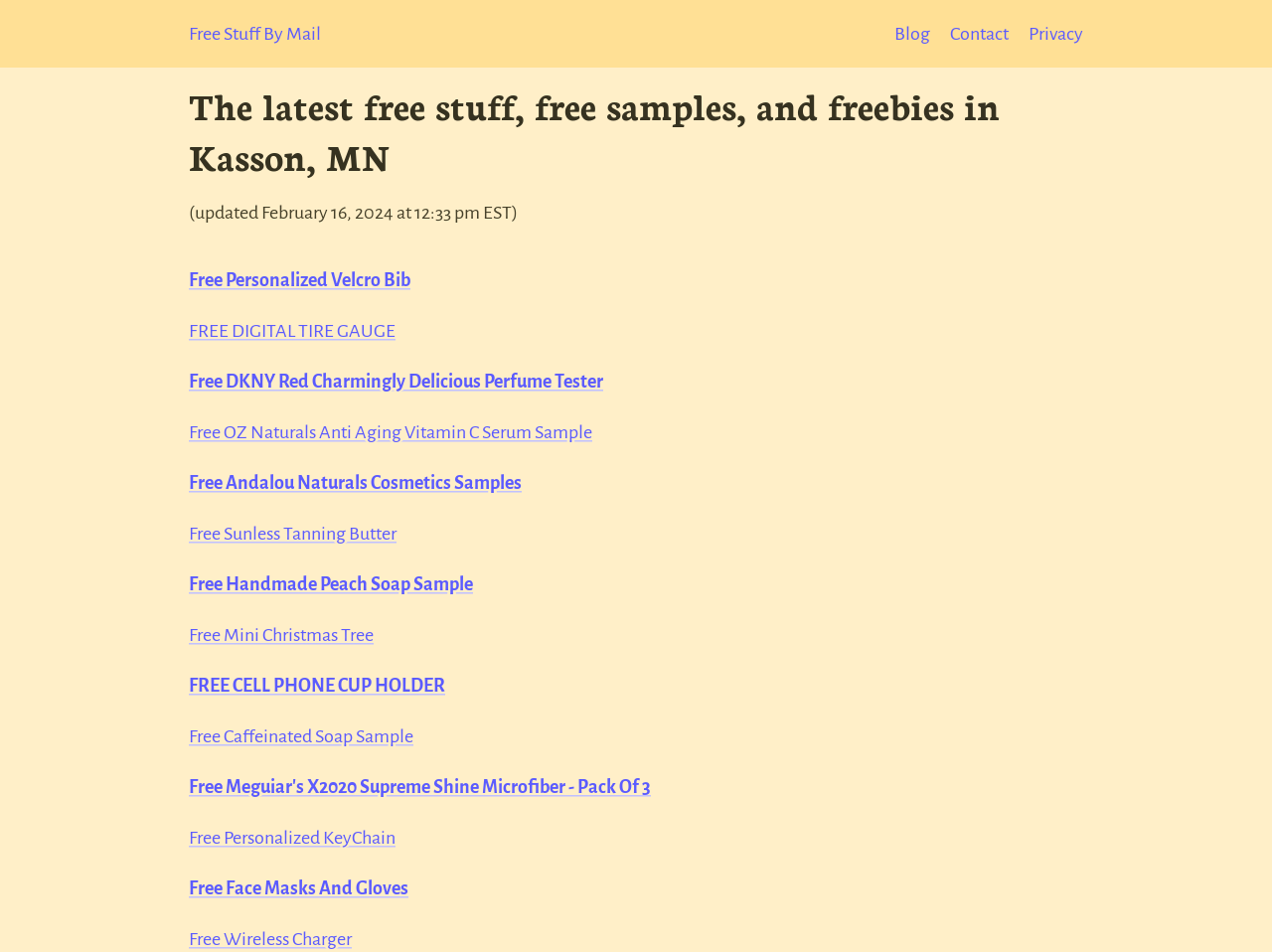Specify the bounding box coordinates for the region that must be clicked to perform the given instruction: "Subscribe to the newsletter".

None